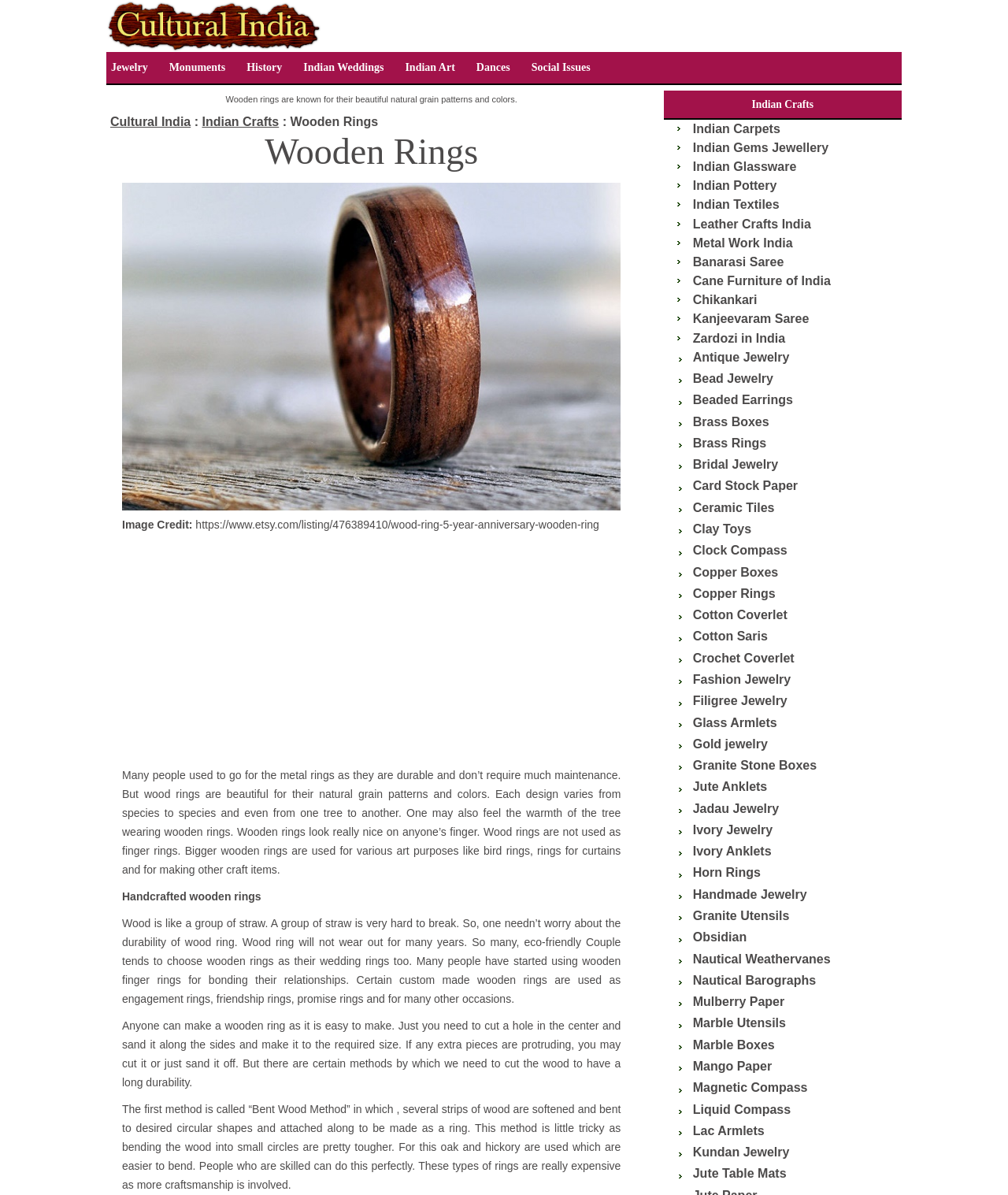Identify the coordinates of the bounding box for the element that must be clicked to accomplish the instruction: "View the 'Wooden Rings' image".

[0.121, 0.153, 0.616, 0.427]